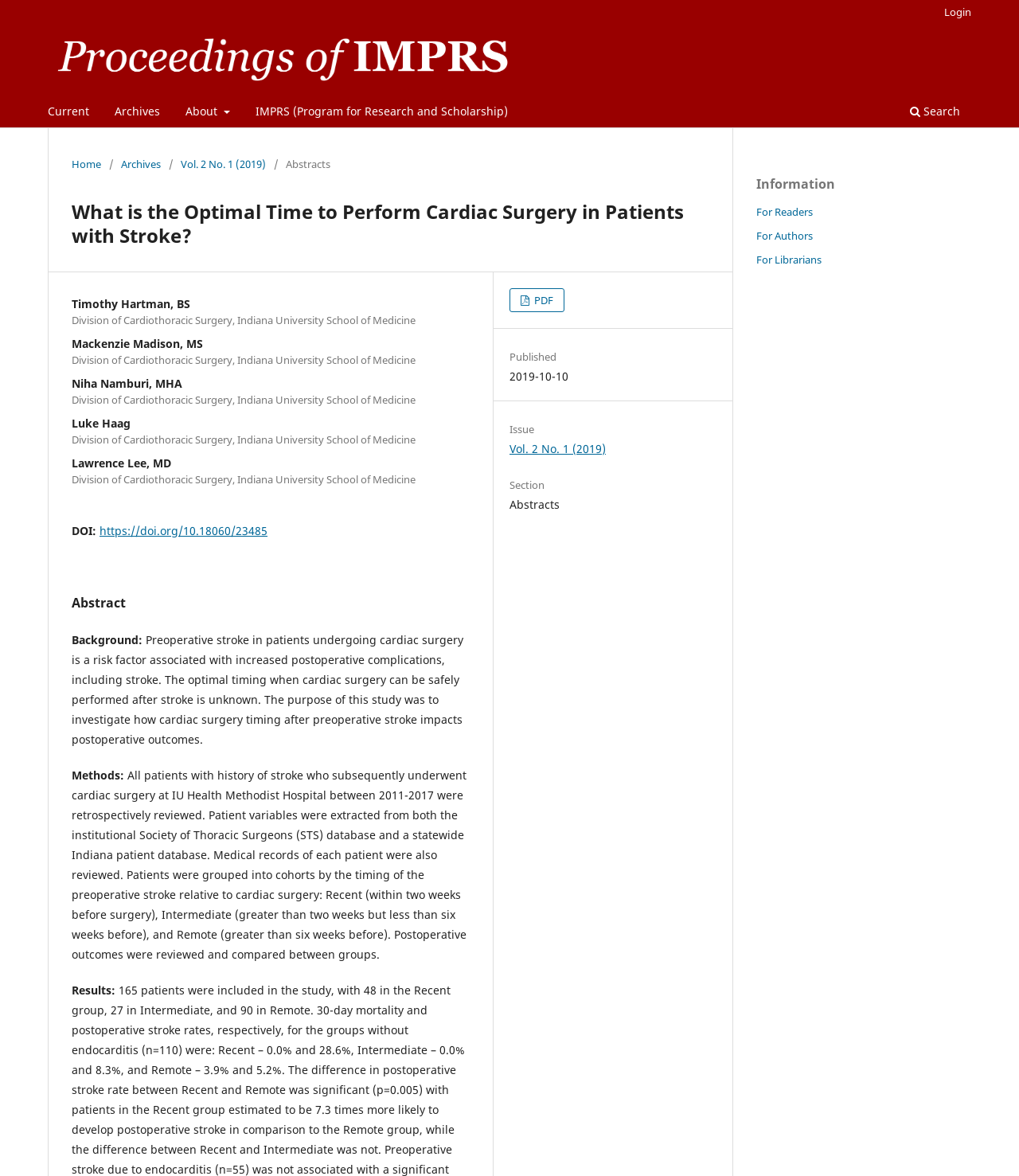What is the DOI of the article?
Refer to the screenshot and respond with a concise word or phrase.

https://doi.org/10.18060/23485